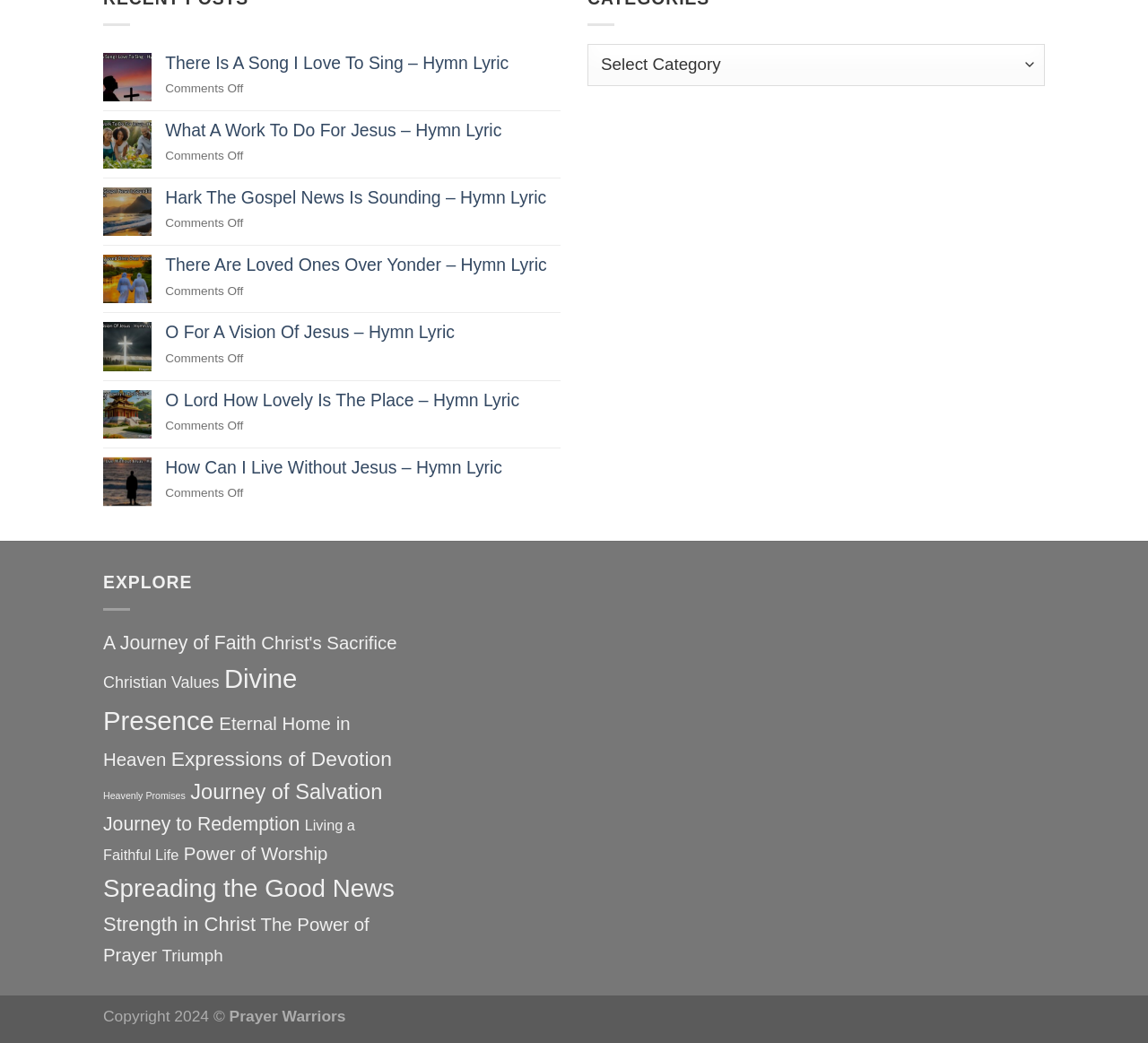What is the name of the first hymn listed?
Based on the image, answer the question with a single word or brief phrase.

There Is A Song I Love To Sing